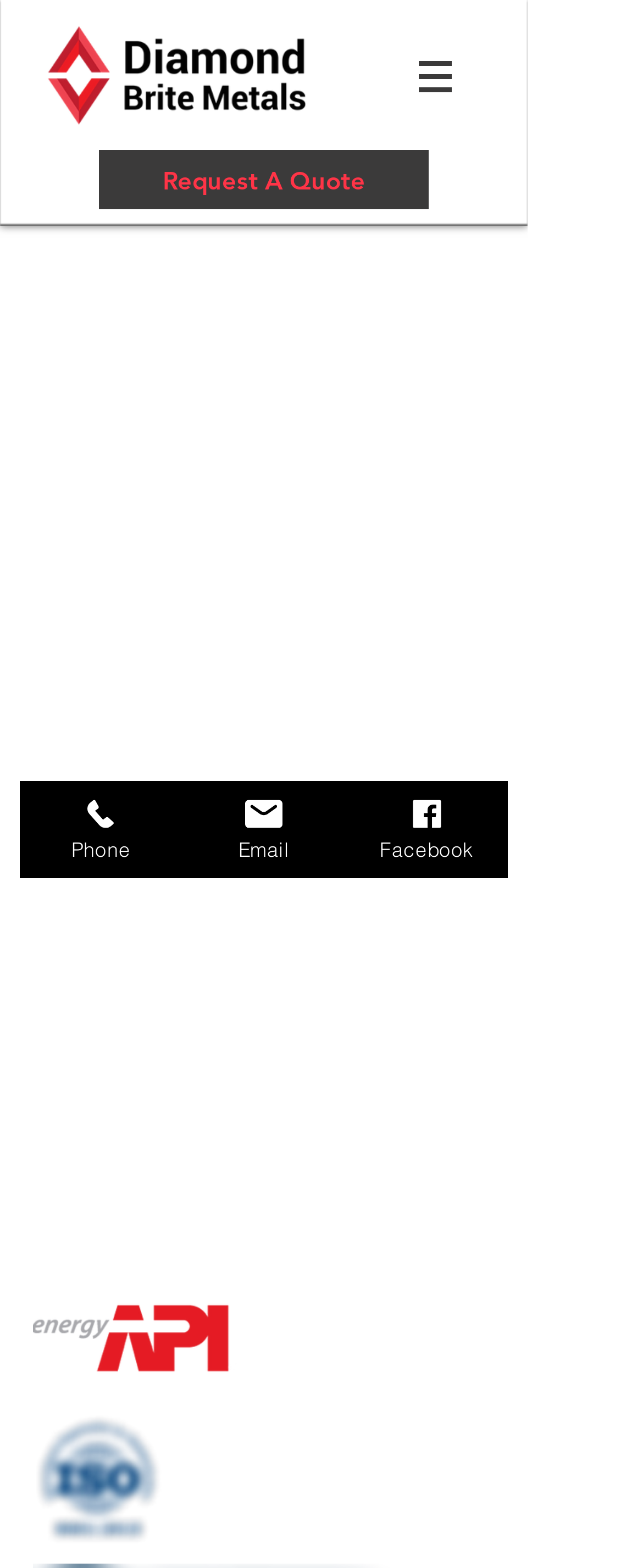Using the element description Phone, predict the bounding box coordinates for the UI element. Provide the coordinates in (top-left x, top-left y, bottom-right x, bottom-right y) format with values ranging from 0 to 1.

[0.031, 0.498, 0.284, 0.56]